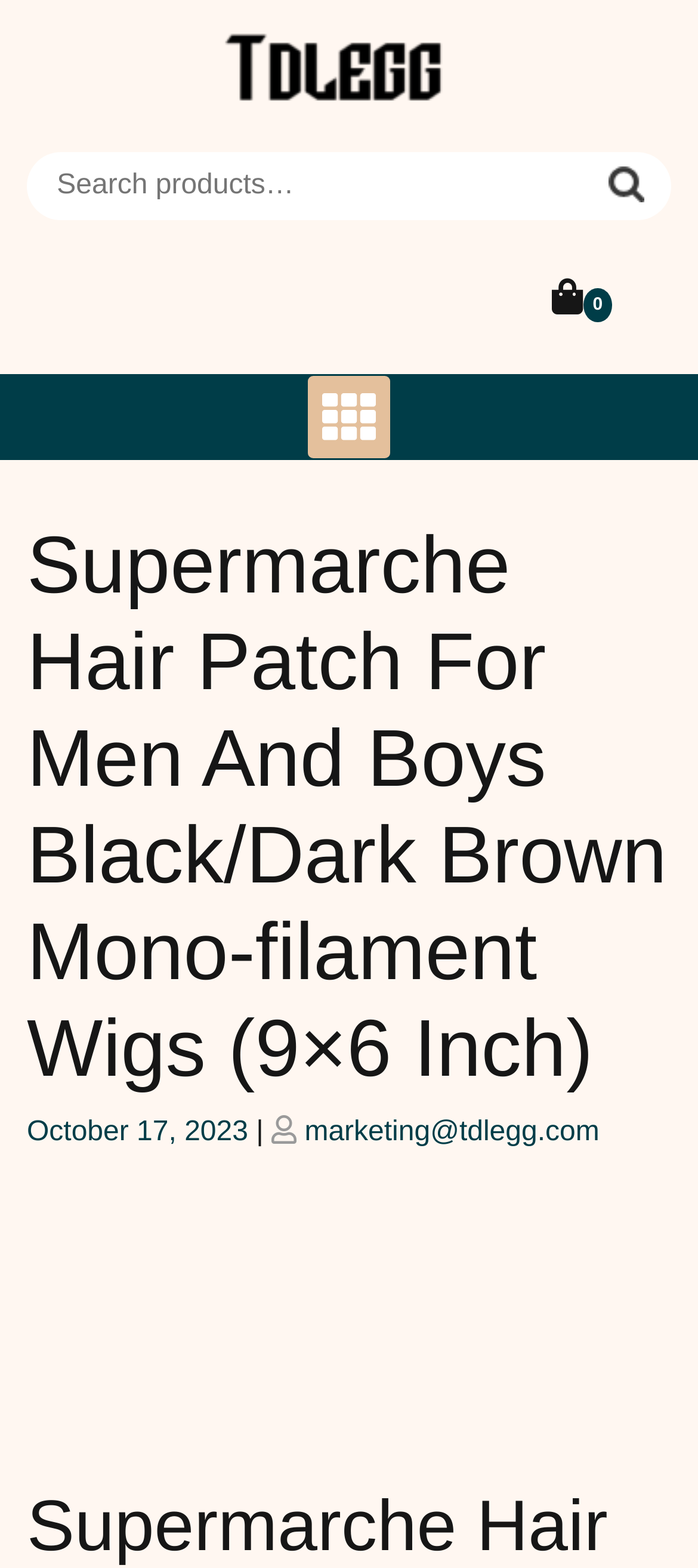What is the date of the post?
Respond with a short answer, either a single word or a phrase, based on the image.

October 17, 2023